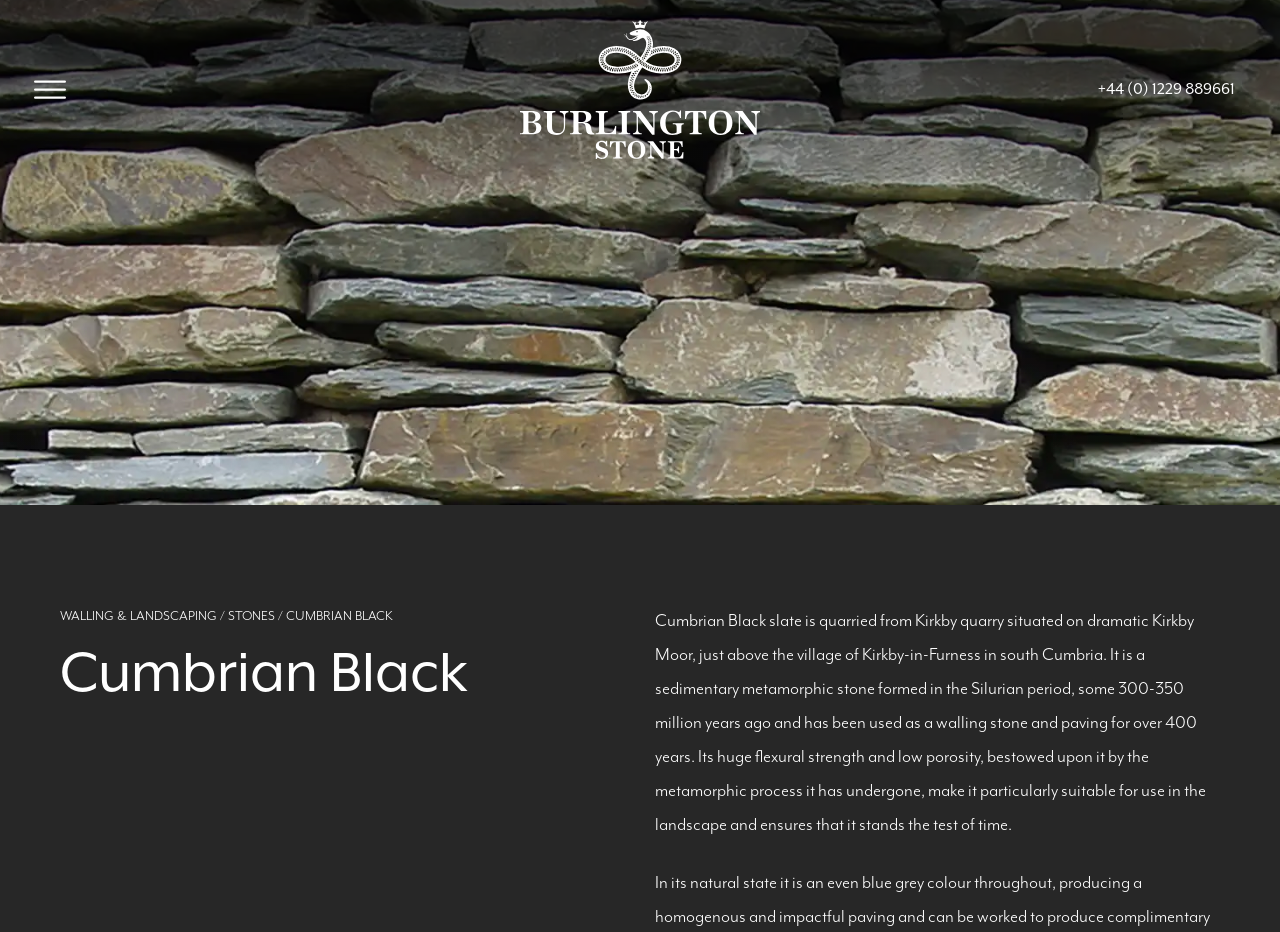Deliver a detailed narrative of the webpage's visual and textual elements.

The webpage is about Cumbrian Black, a type of walling stone, and its provider, Burlington Stone. At the top left corner, there is a navigation menu with an "Open" button. Below the menu, there is a link to Burlington Stone, accompanied by an image of the same name. 

On the top right side, there is a phone number, +44 (0) 1229 889661, which is a contact detail. 

In the middle section of the page, there are three links: "WALLING & LANDSCAPING", "STONES", and "CUMBRIAN BLACK", which are likely categories or subcategories related to the product. 

Below these links, there is a heading "Cumbrian Black" followed by a detailed description of the stone, including its origin, formation process, and properties that make it suitable for use in landscaping. The description is a long paragraph that occupies most of the lower half of the page.